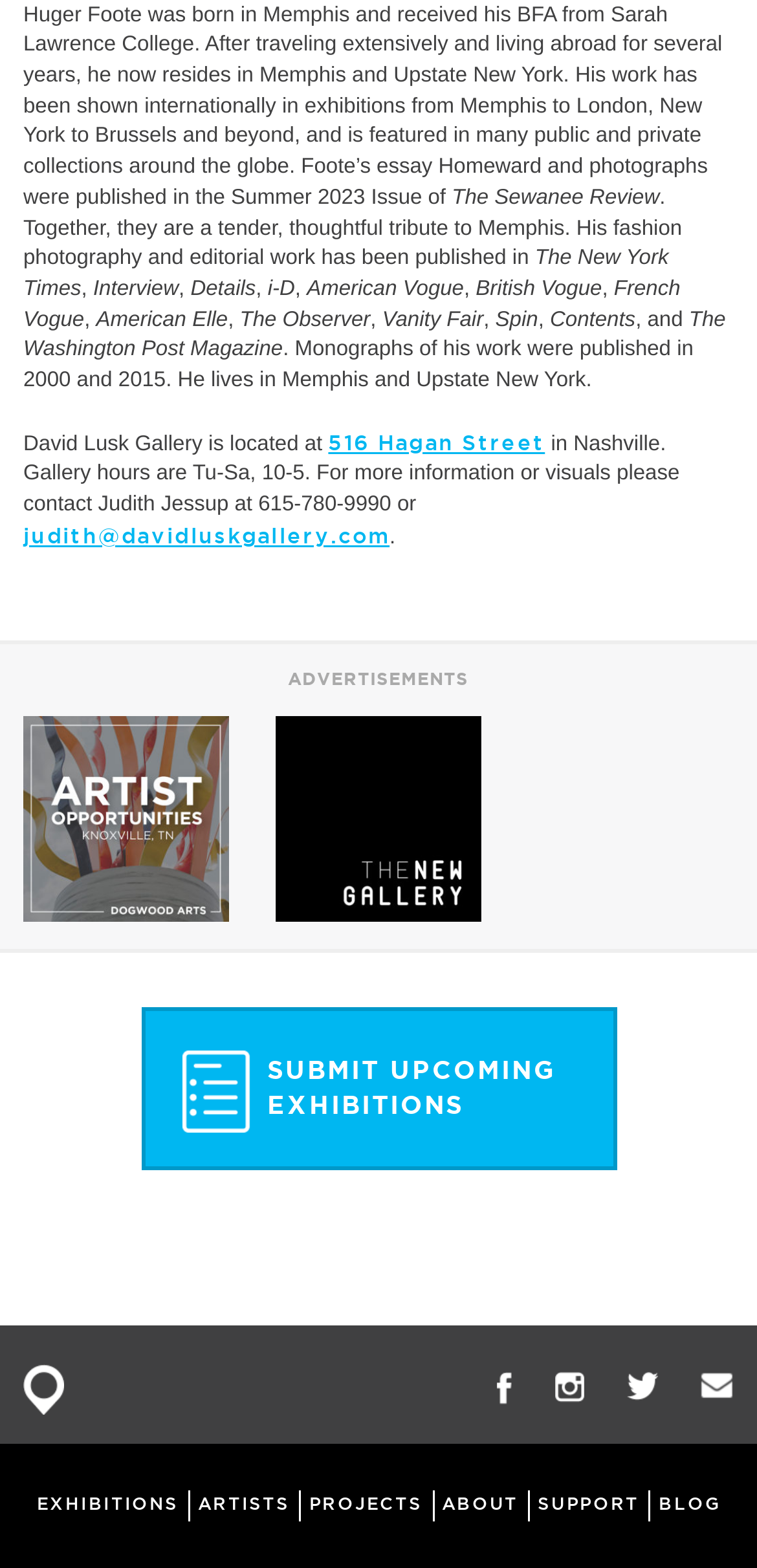Please locate the bounding box coordinates for the element that should be clicked to achieve the following instruction: "submit an upcoming exhibition". Ensure the coordinates are given as four float numbers between 0 and 1, i.e., [left, top, right, bottom].

[0.186, 0.643, 0.814, 0.747]